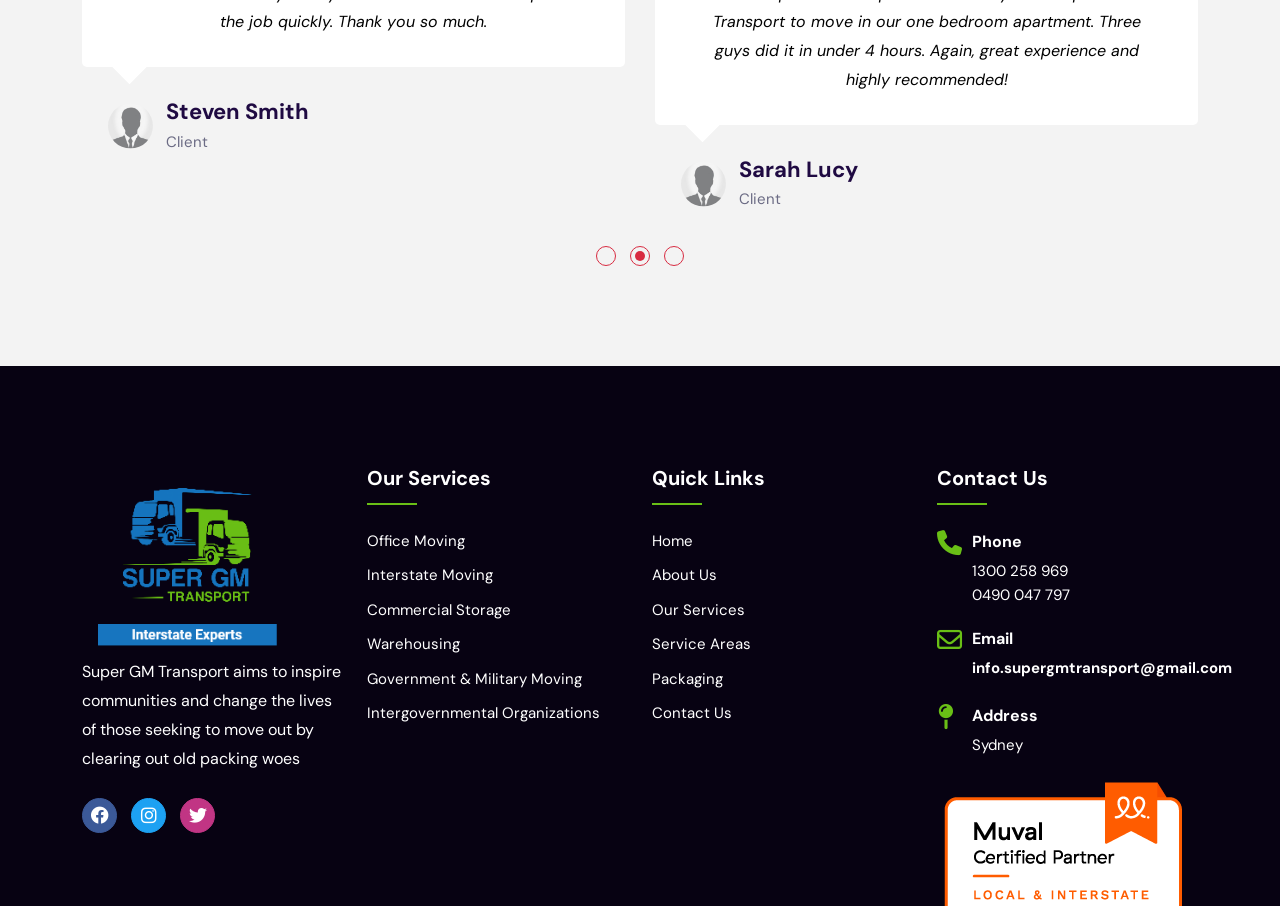Identify the bounding box for the UI element described as: "Government & Military Moving". The coordinates should be four float numbers between 0 and 1, i.e., [left, top, right, bottom].

[0.287, 0.737, 0.455, 0.762]